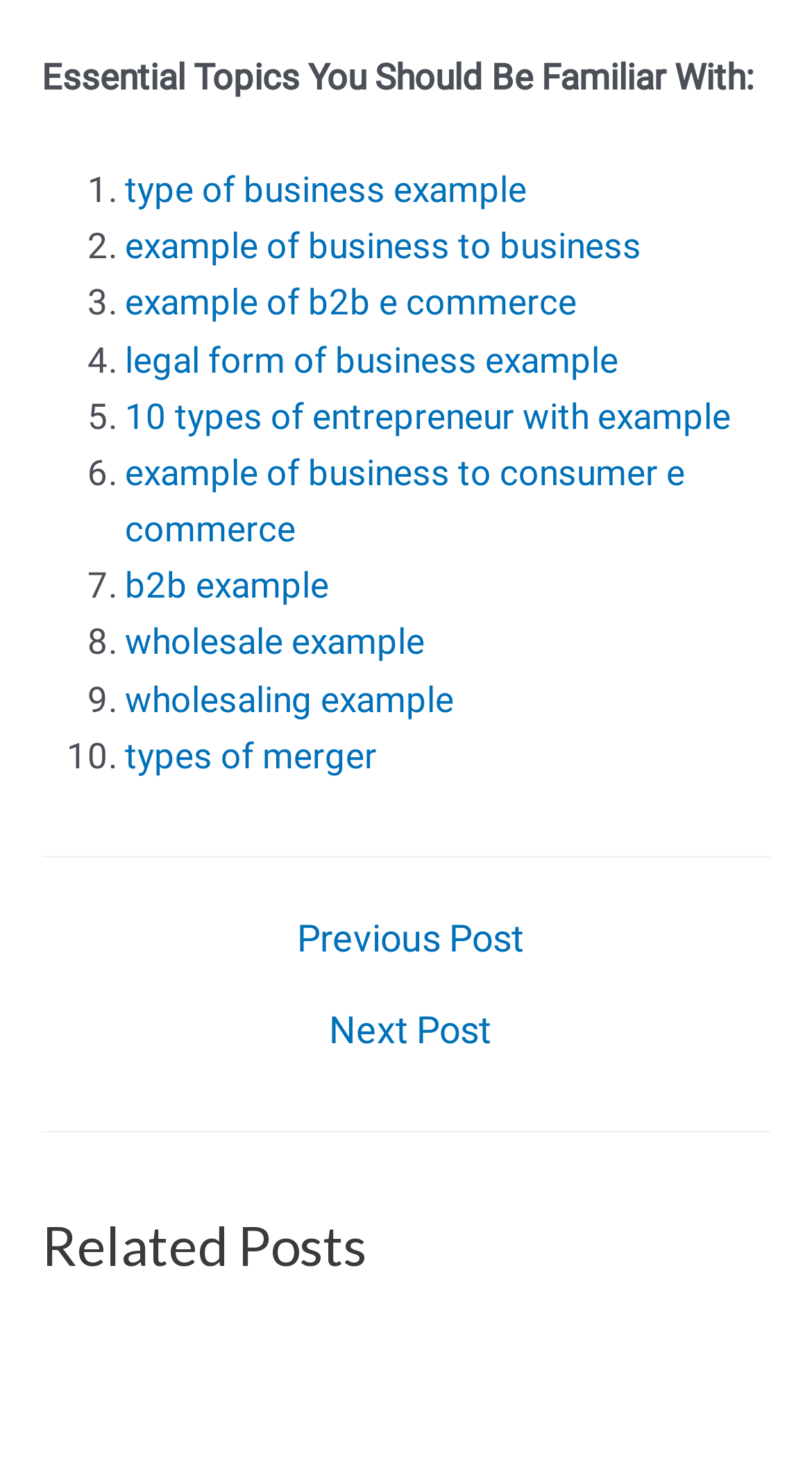Kindly provide the bounding box coordinates of the section you need to click on to fulfill the given instruction: "go to 'Previous Post'".

[0.056, 0.625, 0.954, 0.651]